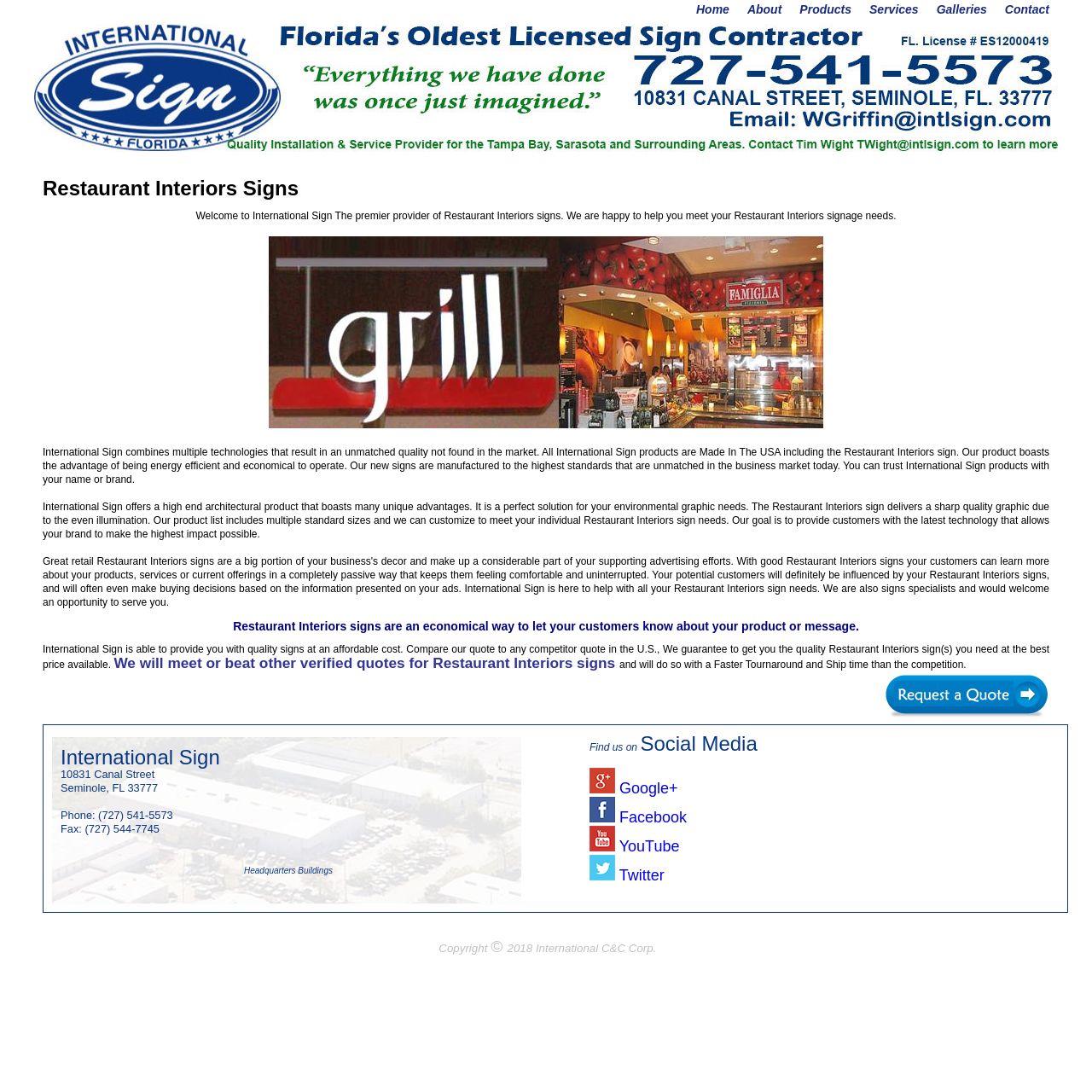Please identify the bounding box coordinates of the region to click in order to complete the given instruction: "Click the link to get more information about Restaurant Interiors signs and services". The coordinates should be four float numbers between 0 and 1, i.e., [left, top, right, bottom].

[0.81, 0.616, 0.961, 0.627]